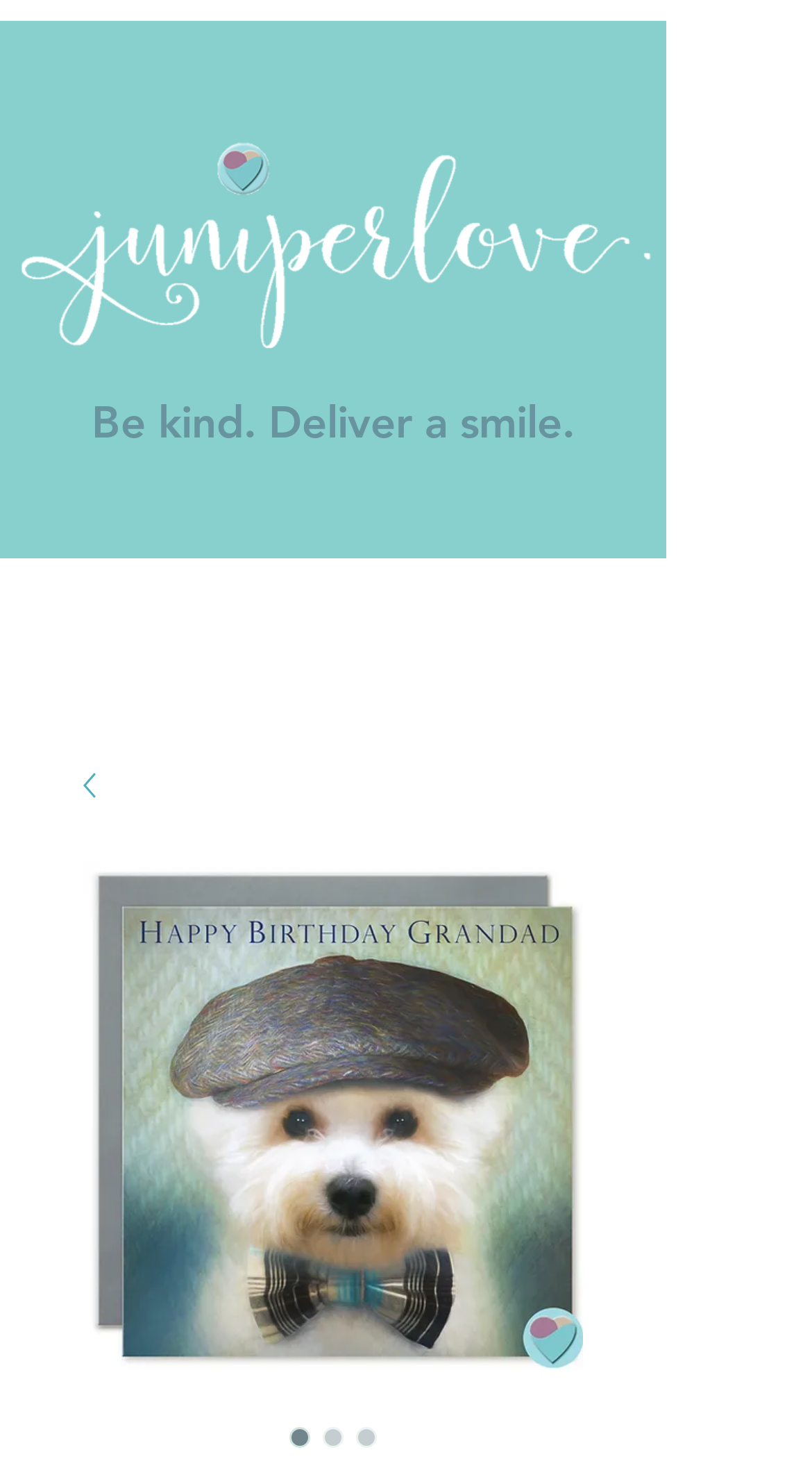How many radio buttons are there?
Analyze the screenshot and provide a detailed answer to the question.

I counted the number of radio buttons by looking at the radio elements with the same description 'Grandad Birthday Card 'HAPPY BIRTHDAY GRANDAD'' and found three of them.